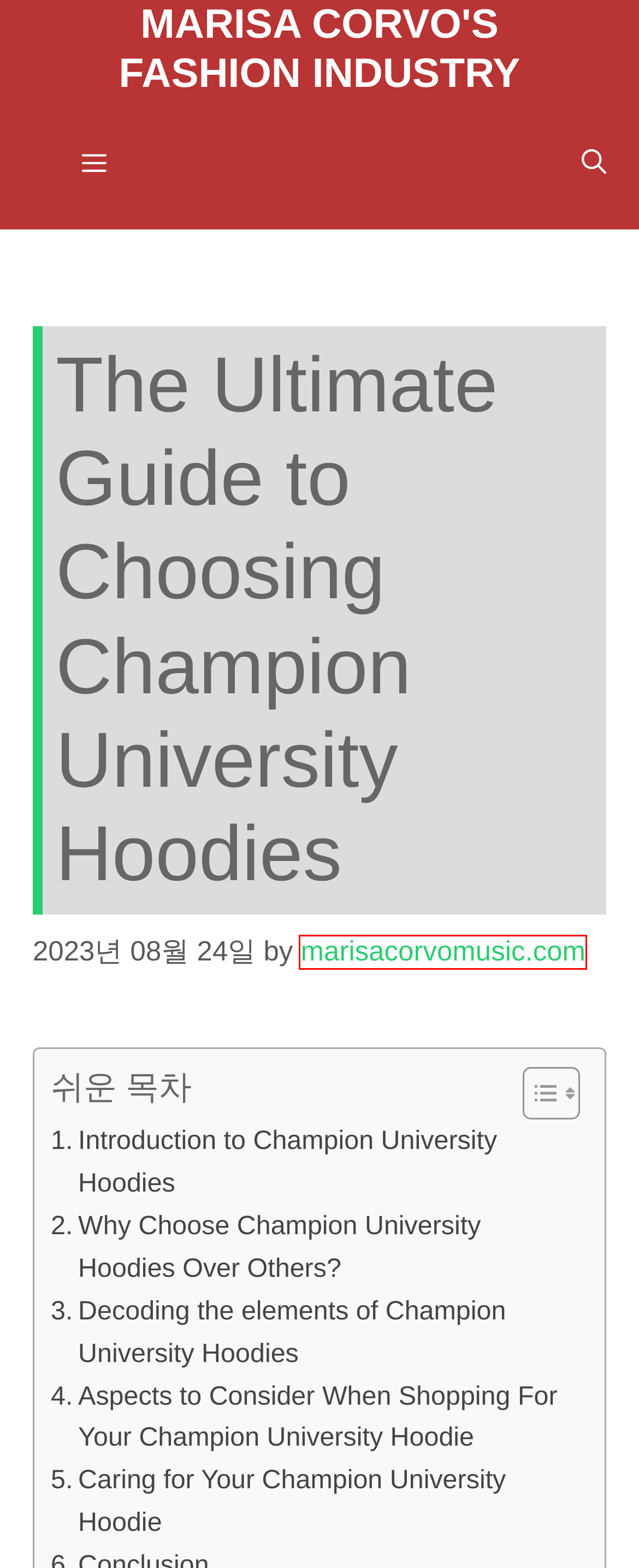Analyze the given webpage screenshot and identify the UI element within the red bounding box. Select the webpage description that best matches what you expect the new webpage to look like after clicking the element. Here are the candidates:
A. marisacorvomusic.com - Marisa Corvo's Fashion Industry
B. costume production - Marisa Corvo's Fashion Industry
C. Fashion Illustration - Marisa Corvo's Fashion Industry
D. clothing material - Marisa Corvo's Fashion Industry
E. The Comprehensive Guide to Chic and High-End NYDJ Apparel - Marisa Corvo's Fashion Industry
F. Marisa Corvo's Fashion Industry - Welcome to Marisa Corvo's Fashion Industry
G. clothing manufacturing - Marisa Corvo's Fashion Industry
H. Hermès - Marisa Corvo's Fashion Industry

A